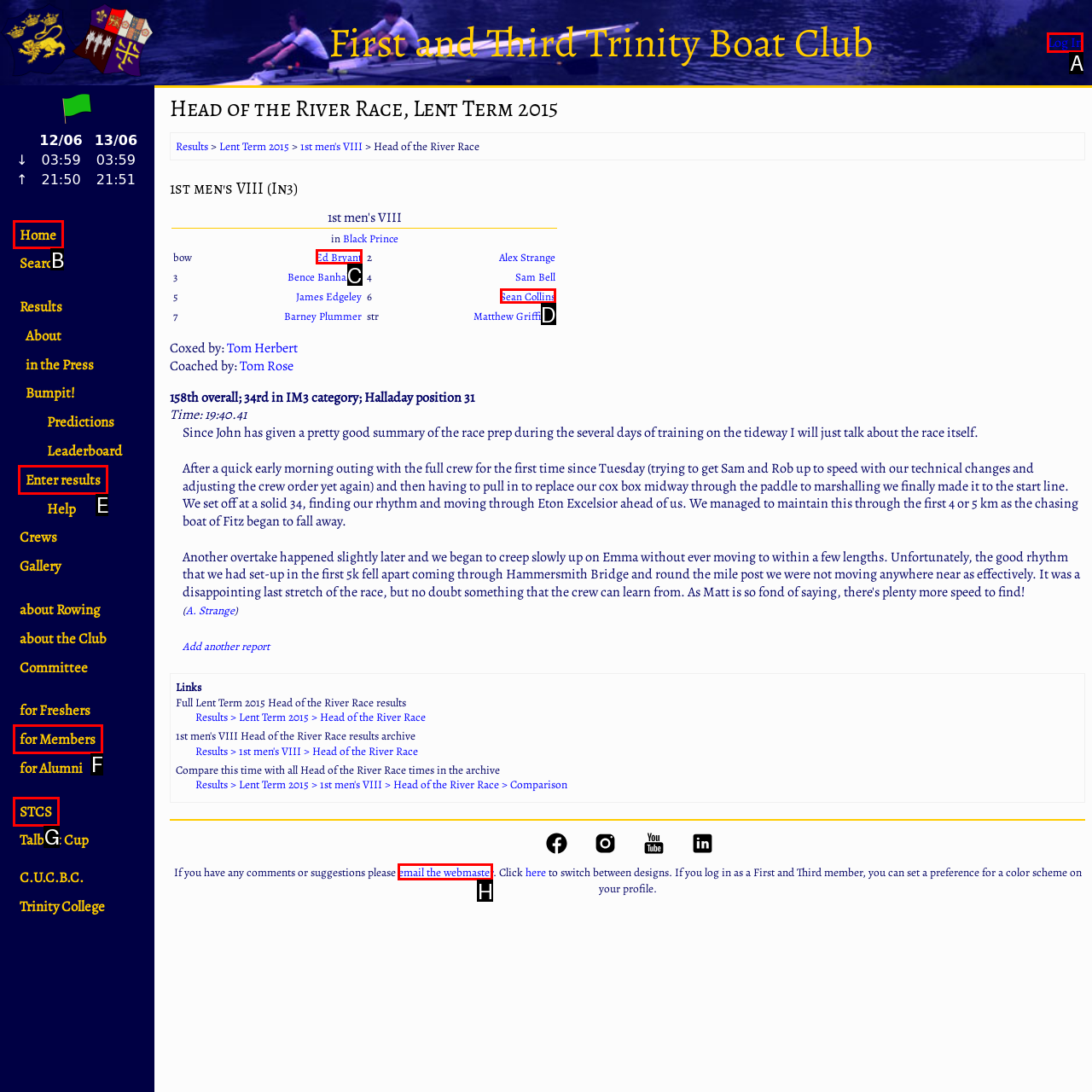Select the appropriate letter to fulfill the given instruction: Subscribe to the newsletter
Provide the letter of the correct option directly.

None